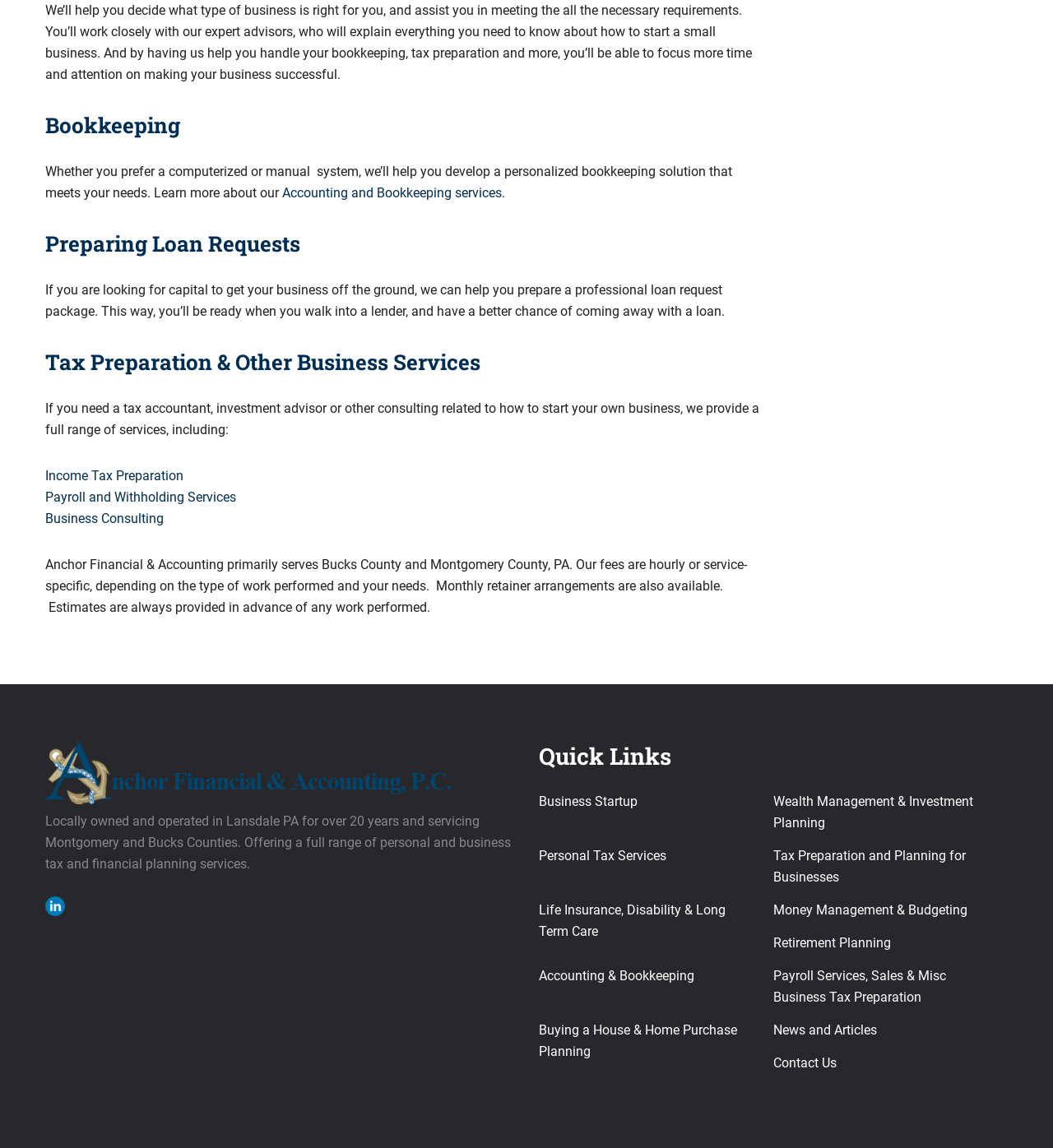Give a one-word or one-phrase response to the question: 
What is the 'Quick Links' section for?

To provide quick access to various services